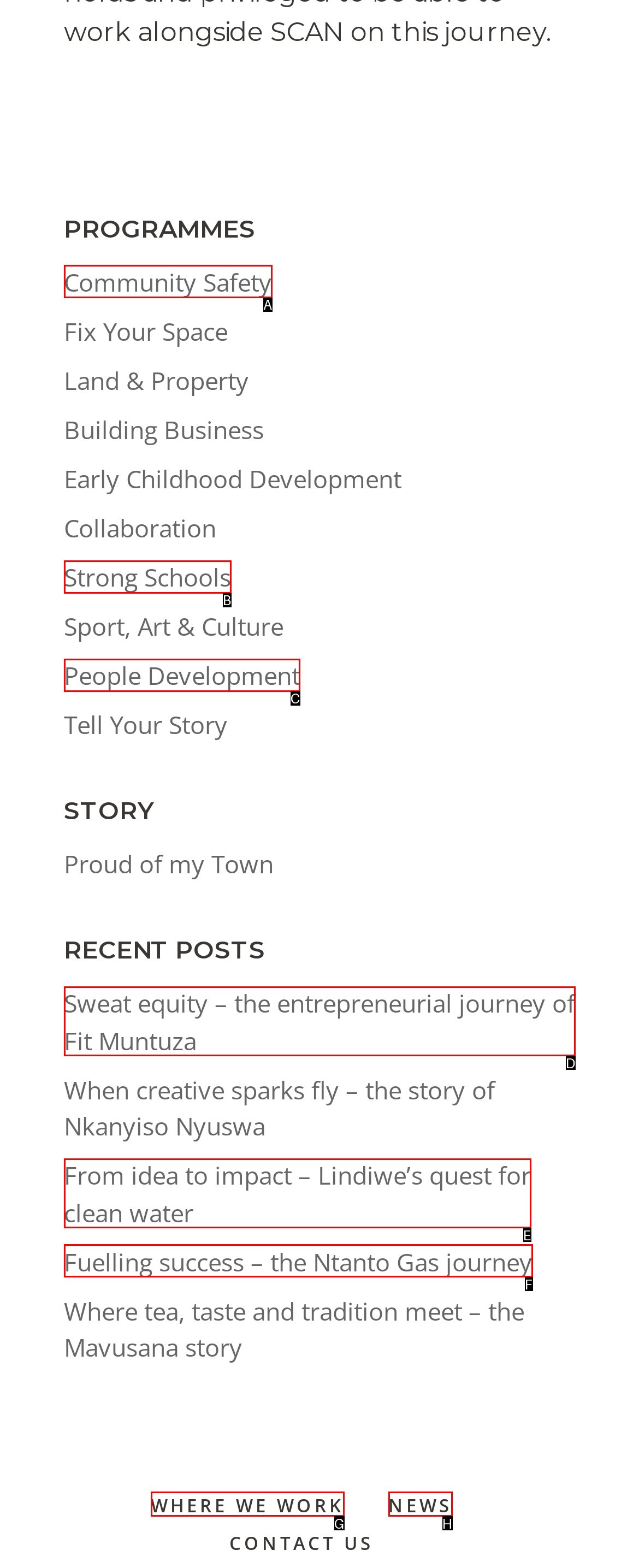What letter corresponds to the UI element to complete this task: Learn about the history of the Brazilian-American Chamber of Commerce
Answer directly with the letter.

None